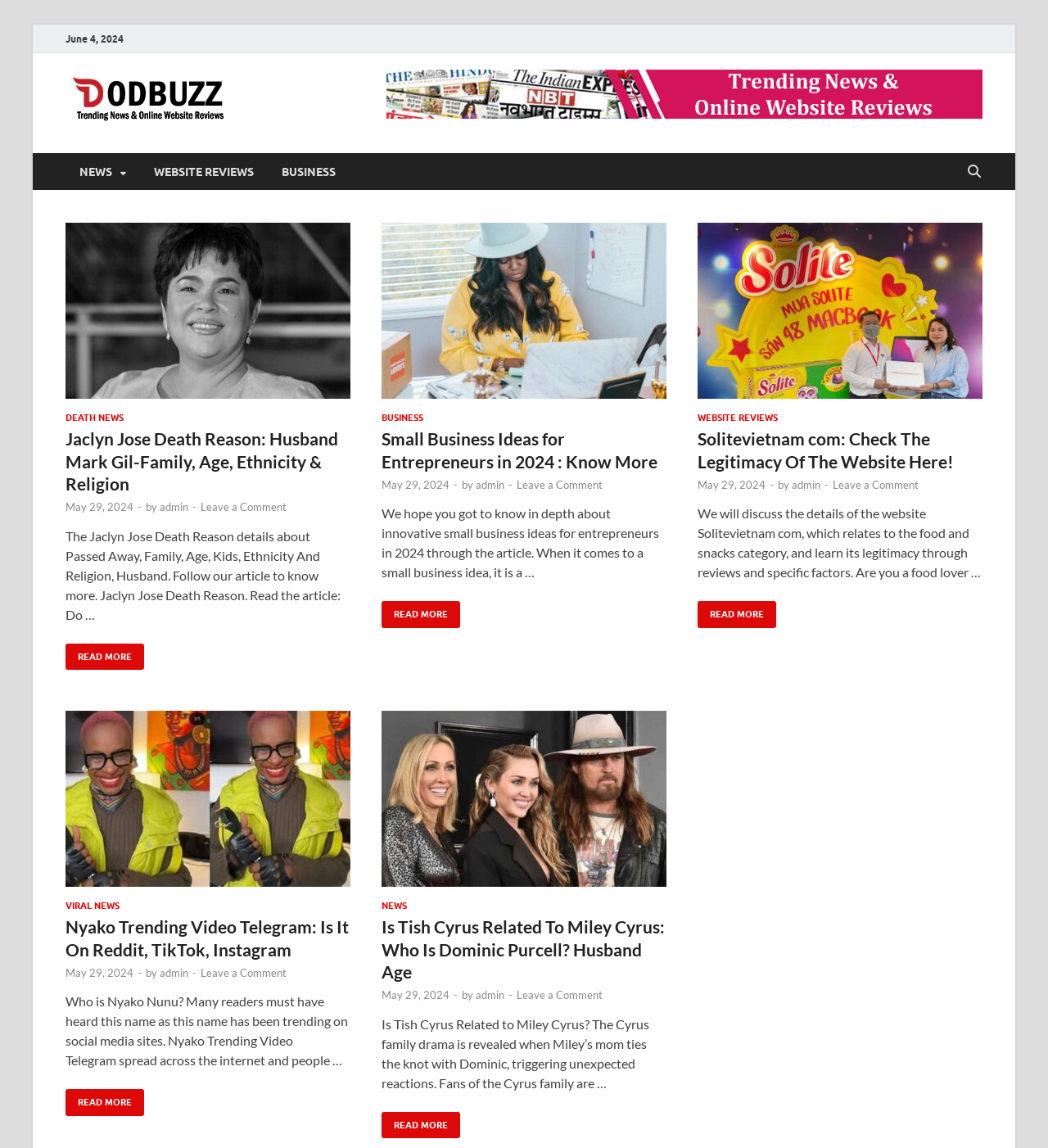Provide a short answer using a single word or phrase for the following question: 
What is the title of the first article on the webpage?

Jaclyn Jose Death Reason